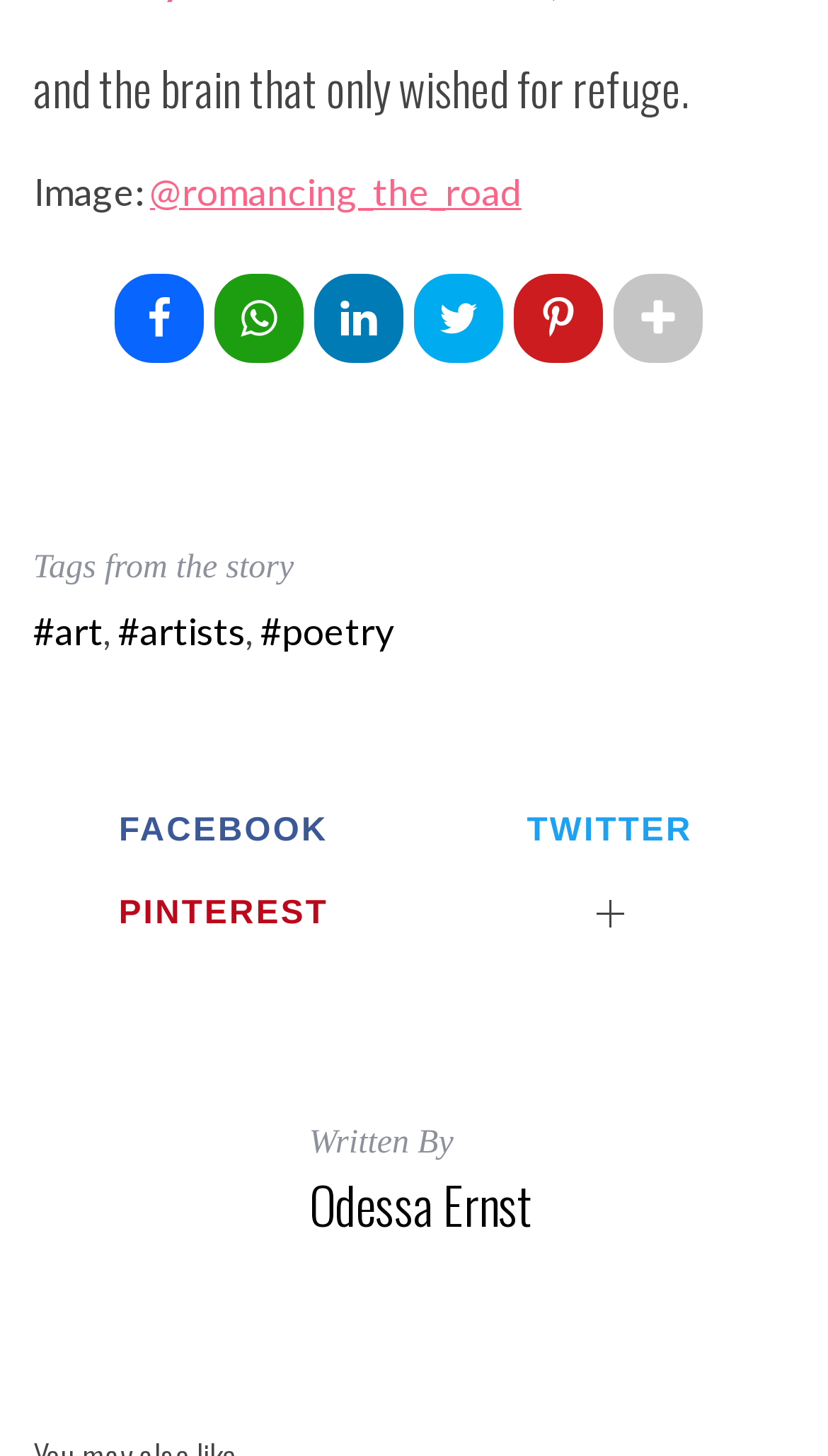Determine the bounding box coordinates of the clickable element necessary to fulfill the instruction: "View the profile of @romancing_the_road". Provide the coordinates as four float numbers within the 0 to 1 range, i.e., [left, top, right, bottom].

[0.181, 0.116, 0.63, 0.147]